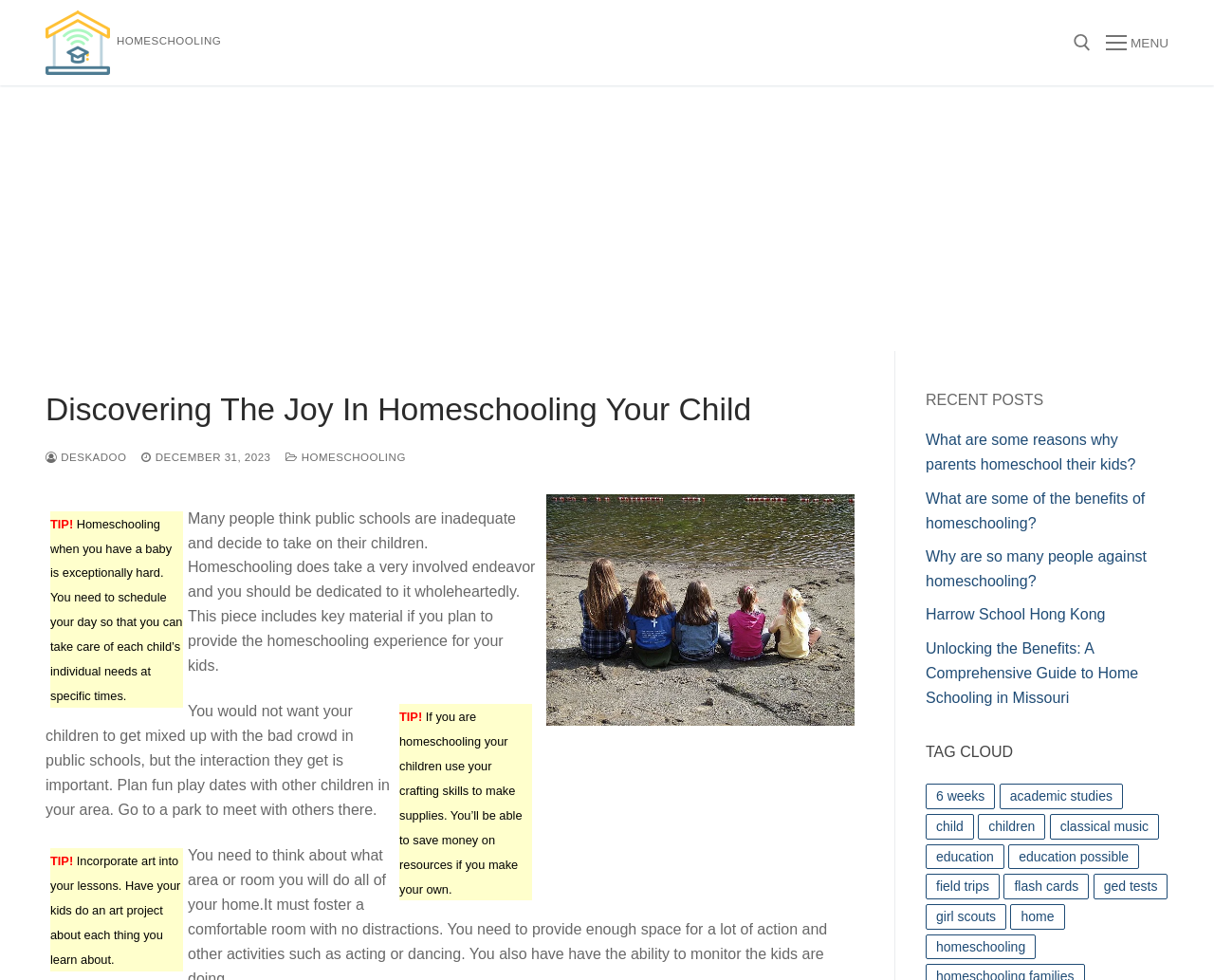What is the main topic of this webpage?
Offer a detailed and exhaustive answer to the question.

Based on the webpage content, I can see that the main topic is homeschooling, as it is mentioned in the title, headings, and various paragraphs throughout the page.